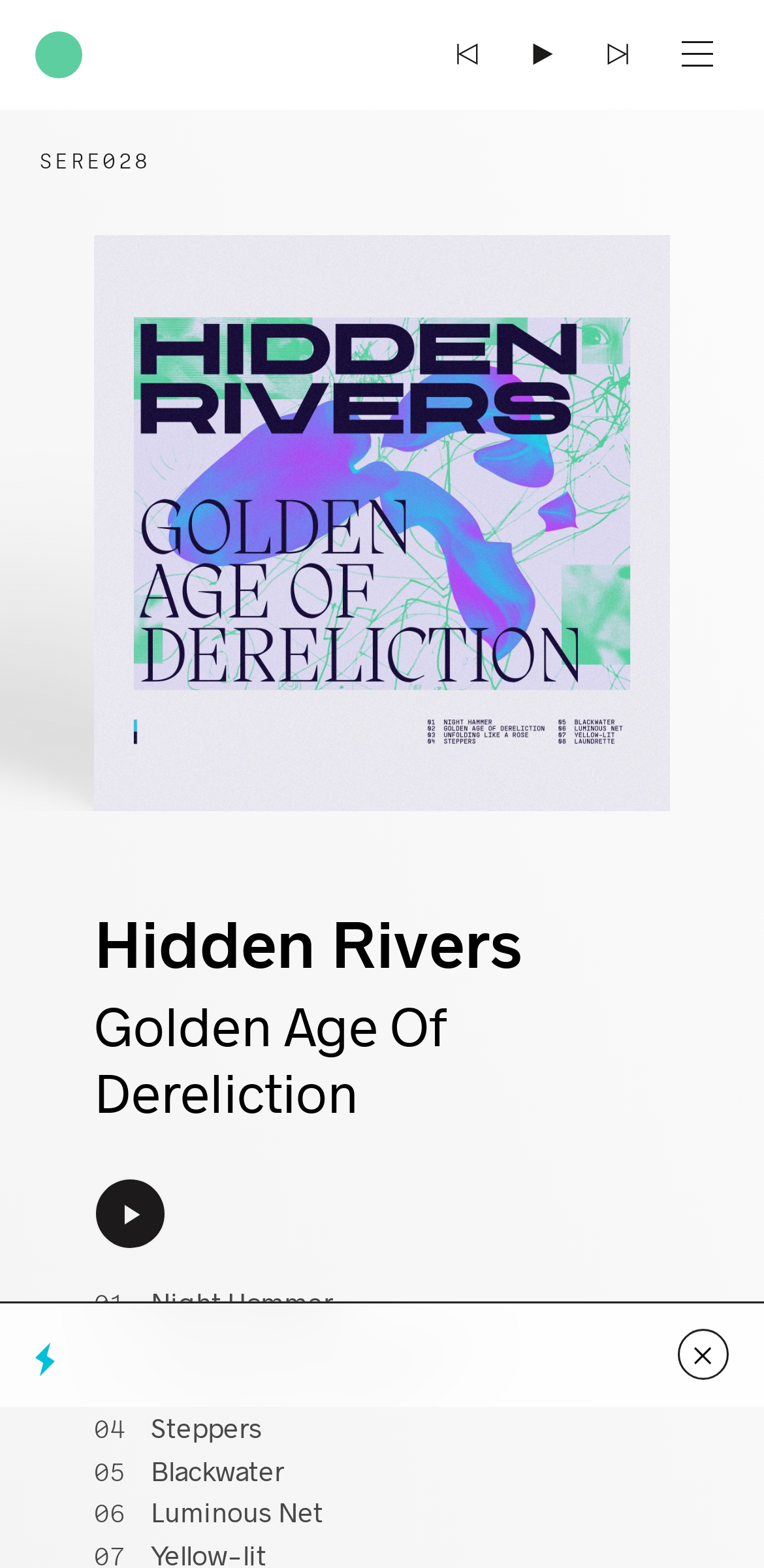Find and provide the bounding box coordinates for the UI element described here: "04 Steppers". The coordinates should be given as four float numbers between 0 and 1: [left, top, right, bottom].

[0.123, 0.897, 0.344, 0.924]